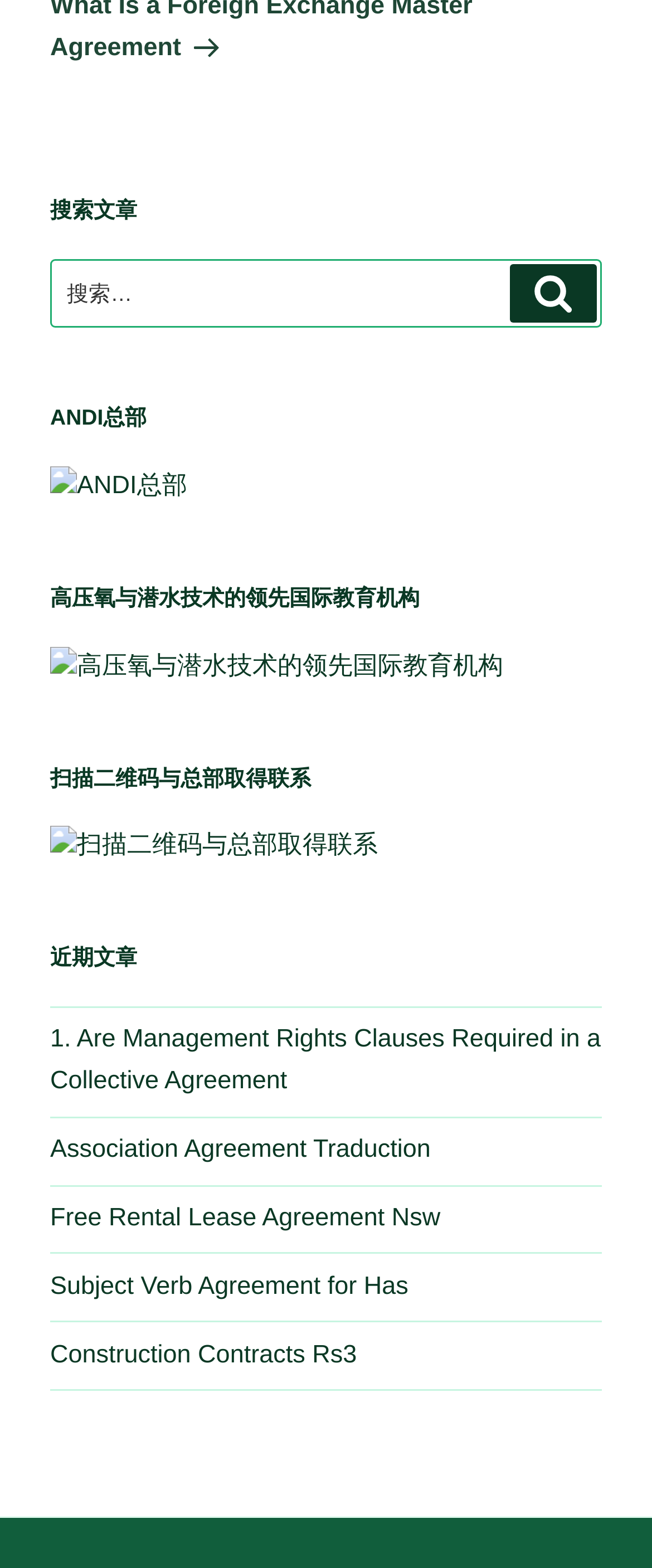What is the name of the institution mentioned on the webpage? Analyze the screenshot and reply with just one word or a short phrase.

ANDI总部